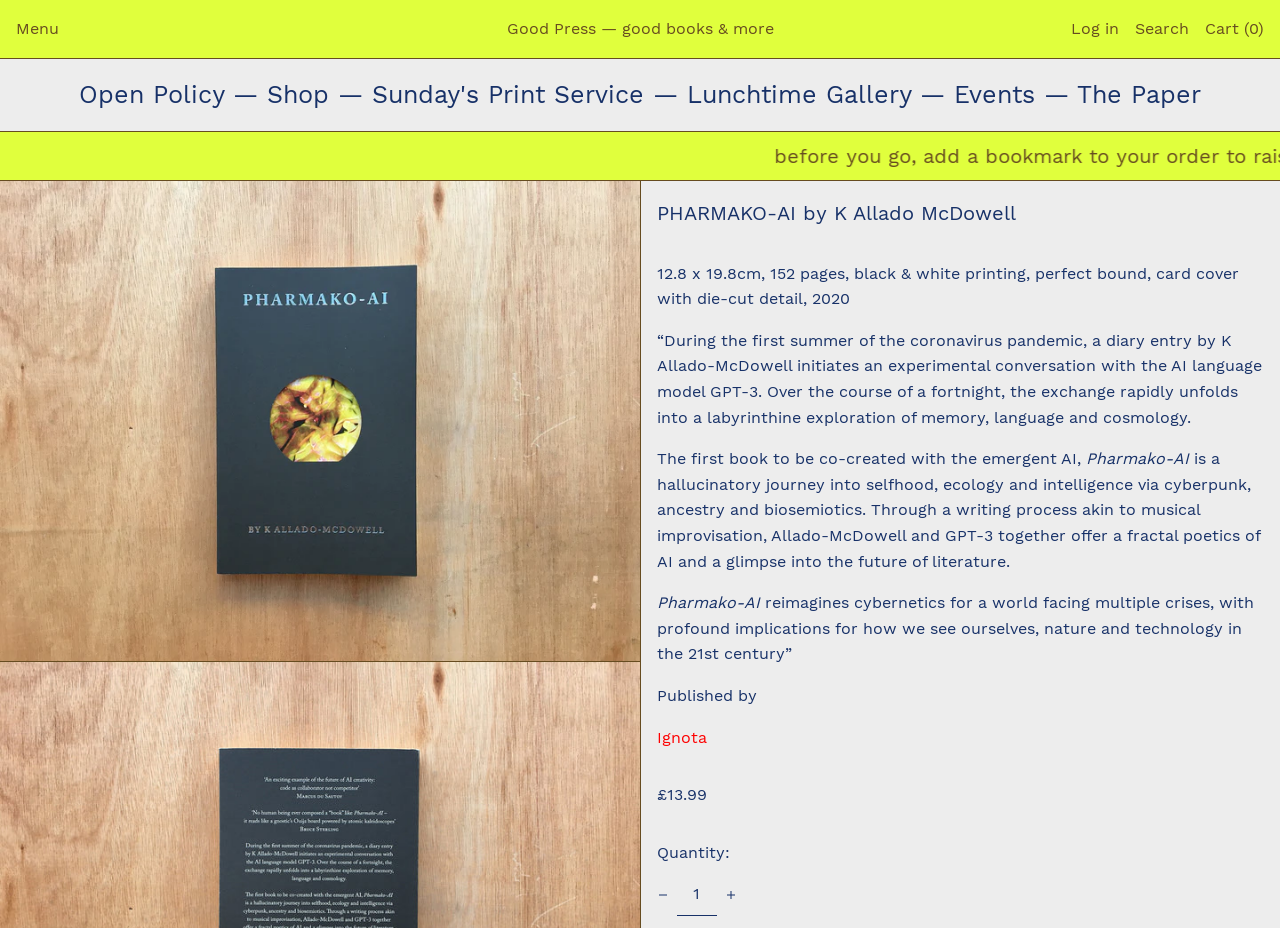Select the bounding box coordinates of the element I need to click to carry out the following instruction: "Click the 'Menu' button".

[0.012, 0.009, 0.046, 0.053]